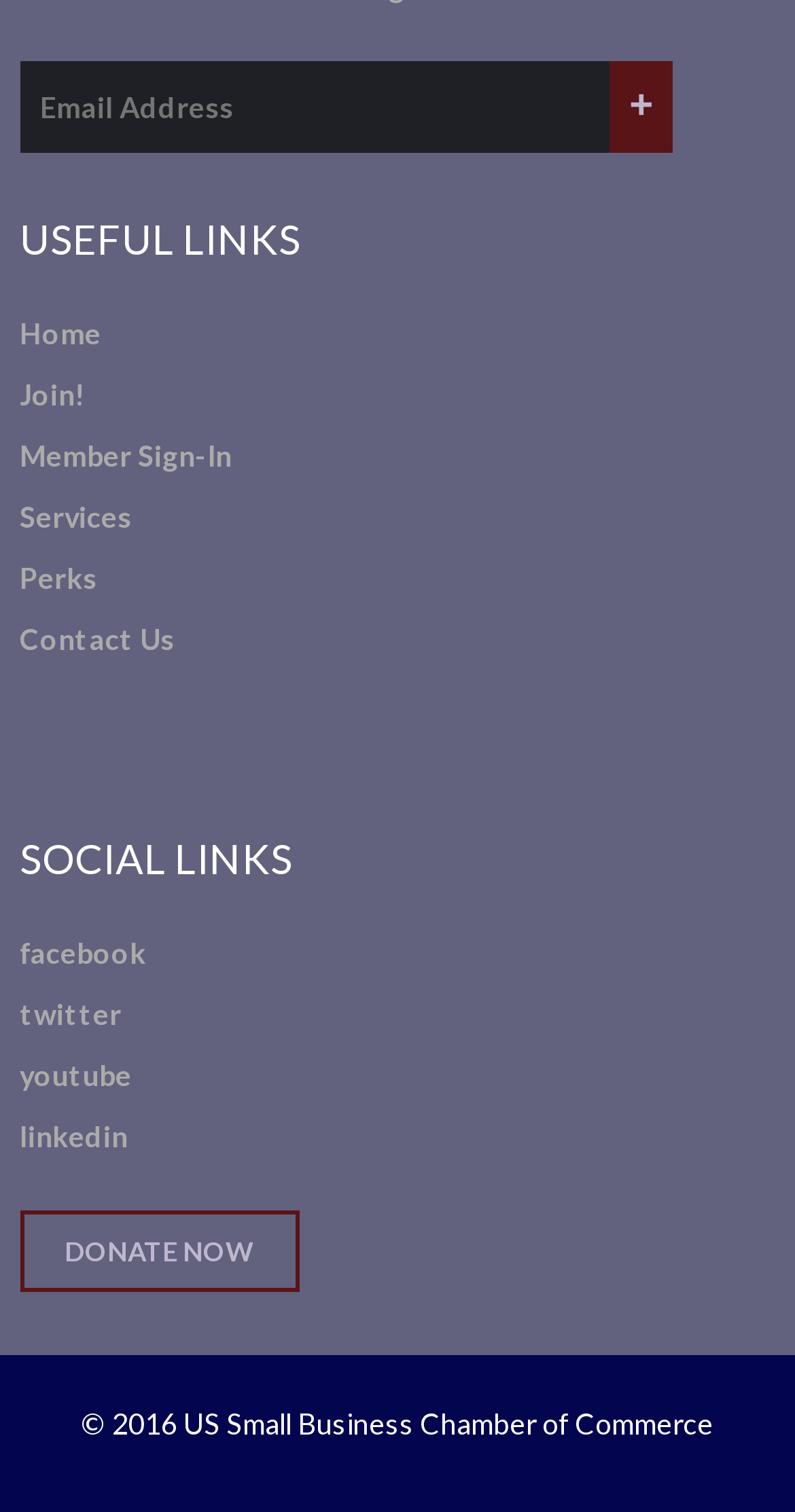How many social media links are available?
Kindly give a detailed and elaborate answer to the question.

The webpage has a section labeled 'SOCIAL LINKS' which contains four links to social media platforms, namely facebook, twitter, youtube, and linkedin.